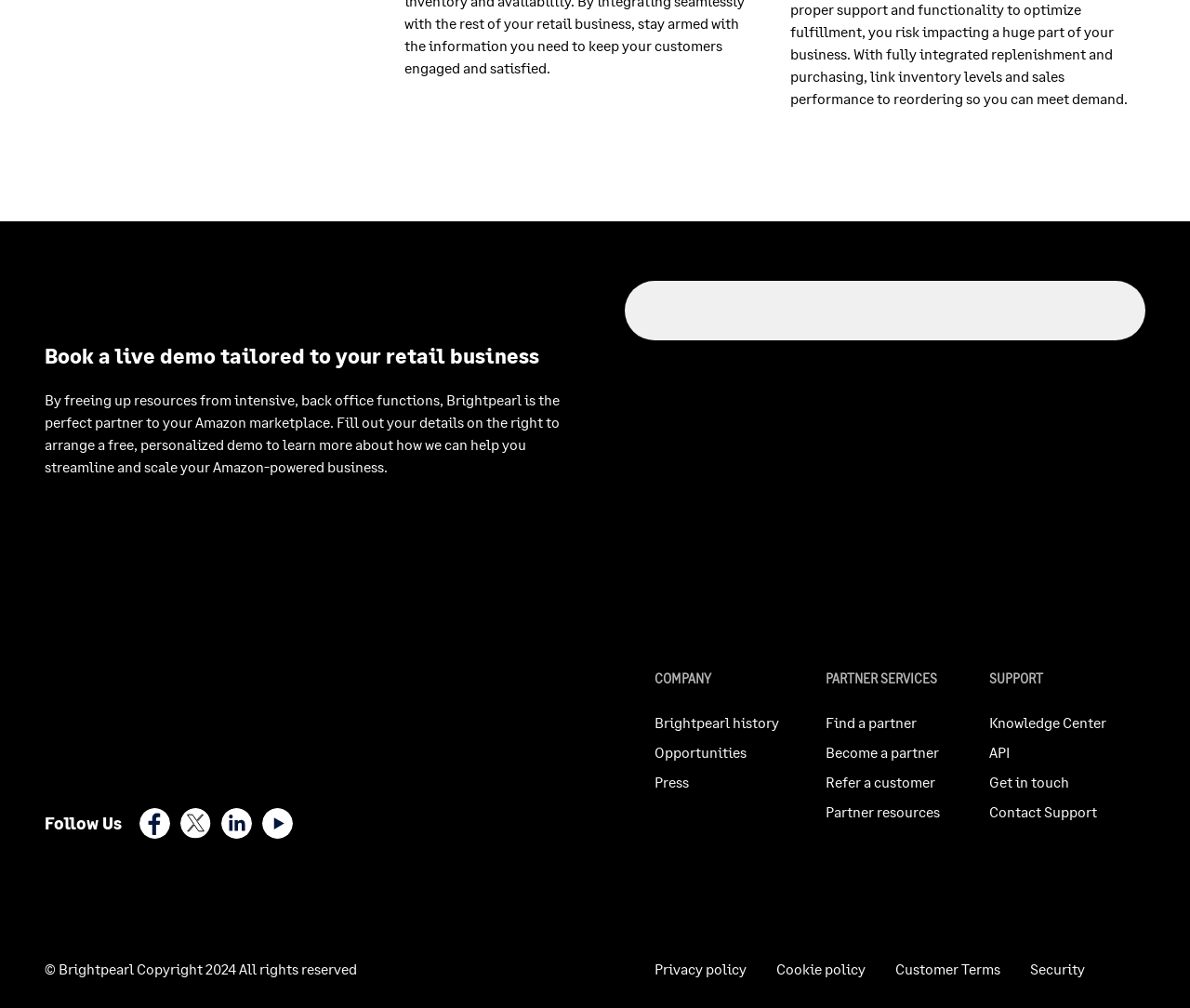Using the format (top-left x, top-left y, bottom-right x, bottom-right y), and given the element description, identify the bounding box coordinates within the screenshot: Opportunities

[0.55, 0.737, 0.627, 0.755]